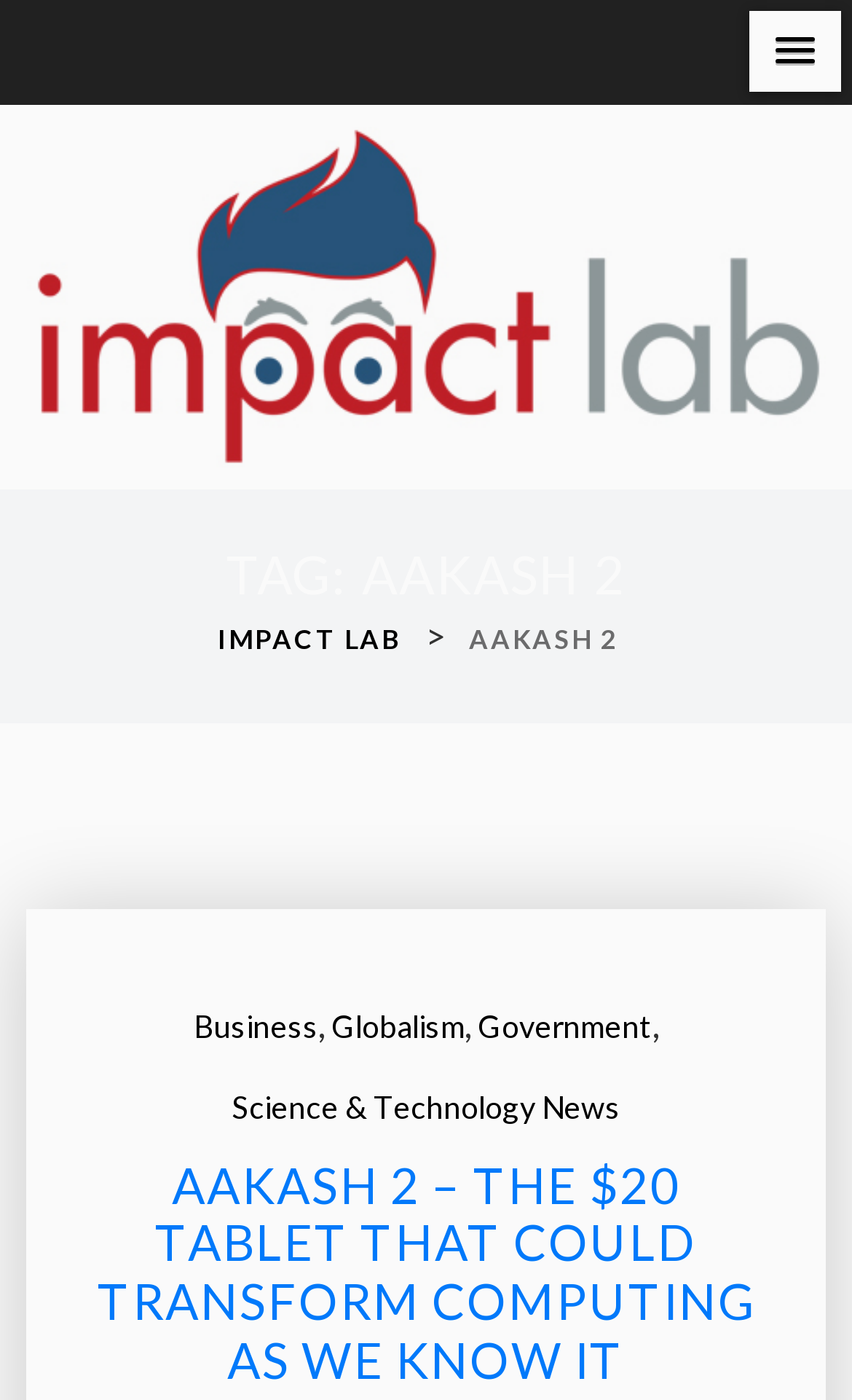Identify the webpage's primary heading and generate its text.

TAG: AAKASH 2